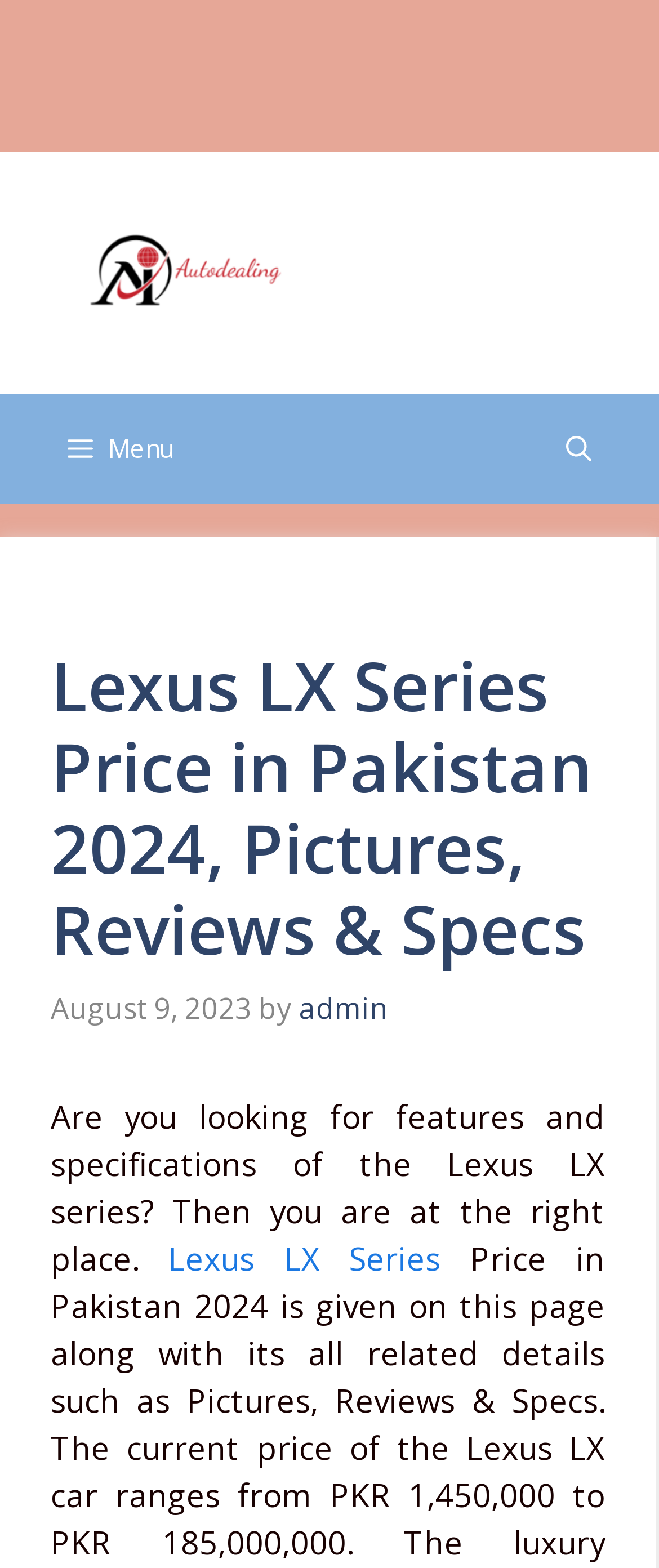Provide a thorough and detailed response to the question by examining the image: 
What is the website mentioned in the banner?

I determined the answer by examining the banner element which contains the link and image elements with the text 'Autodealing'. This suggests that the banner is promoting the Autodealing website.